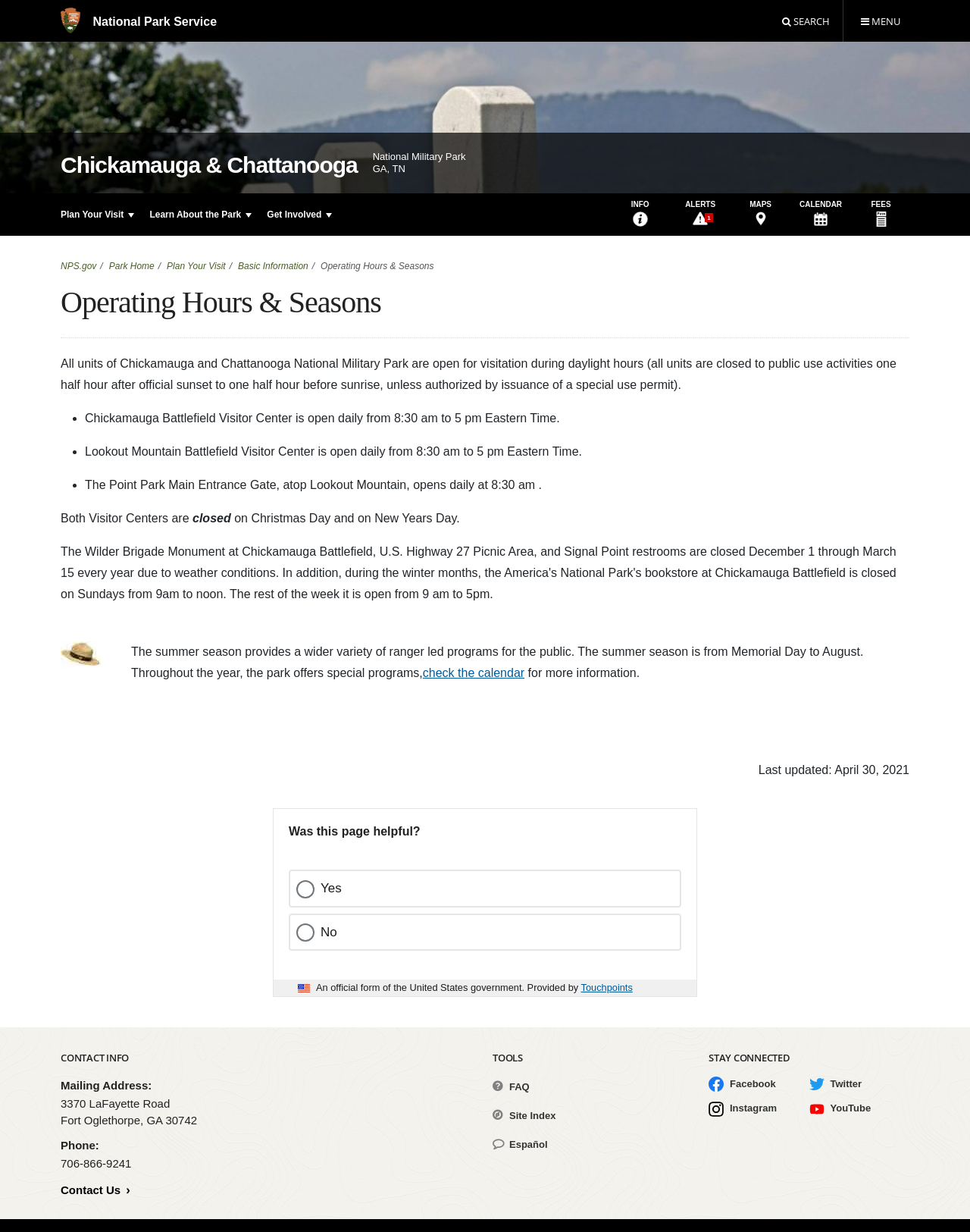From the given element description: "Get Involved", find the bounding box for the UI element. Provide the coordinates as four float numbers between 0 and 1, in the order [left, top, right, bottom].

[0.267, 0.157, 0.35, 0.191]